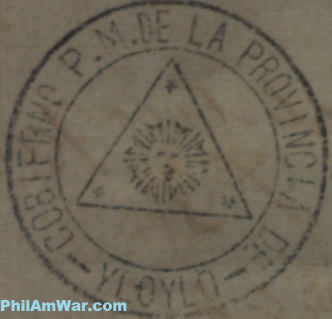Elaborate on the contents of the image in great detail.

The image features a historical seal from the Iloilo Politico-Militar Government, prominently displaying a triangular design with a sun emblem at its center. Surrounding the triangle is the inscription “GOBIERNO P. M. DE LA PROVINCIA DE ILOILO,” which translates to “Government of the Province of Iloilo.” This seal was part of official documents circulated during a pivotal period of revolution in the Philippines, which included significant events from February 12, 1899, when Cabatuan became the capital of the Estado Federal de Bisayas, to its dissolution on September 23, 1899. The use of such seals reflects the authority and legitimacy of the local government during the insurrection against United States colonial rule. The image serves as a vital artifact representing the historical narrative of resistance and governance in the region during this era.